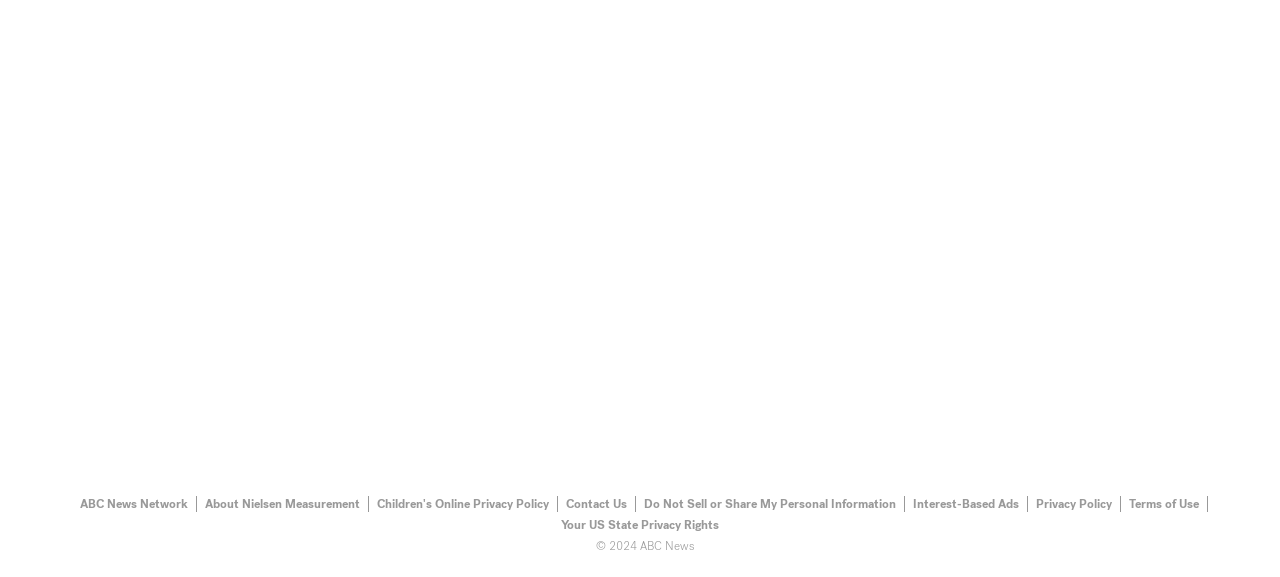Specify the bounding box coordinates of the area to click in order to follow the given instruction: "visit ABC News Network."

[0.056, 0.859, 0.154, 0.887]